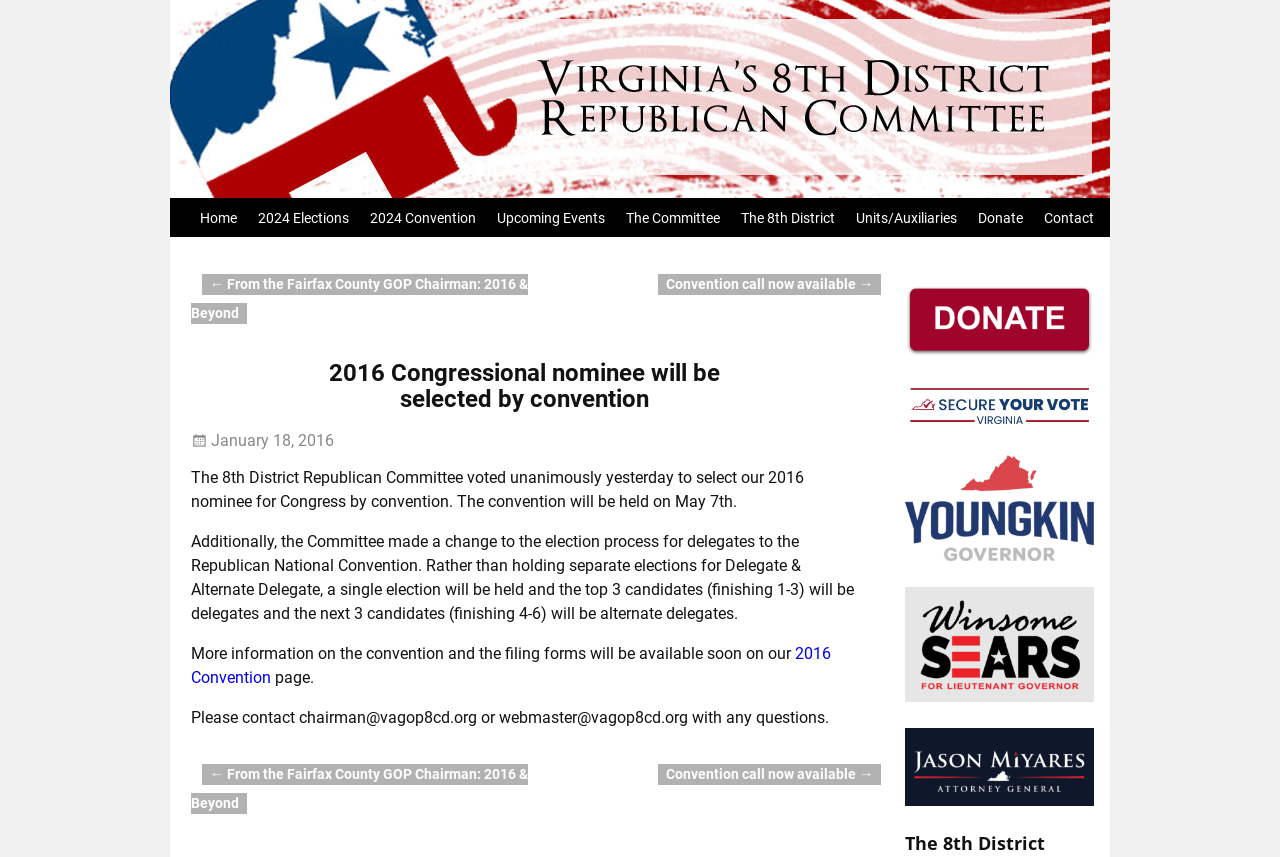Find the bounding box coordinates of the area that needs to be clicked in order to achieve the following instruction: "Click the Home link". The coordinates should be specified as four float numbers between 0 and 1, i.e., [left, top, right, bottom].

[0.148, 0.236, 0.193, 0.272]